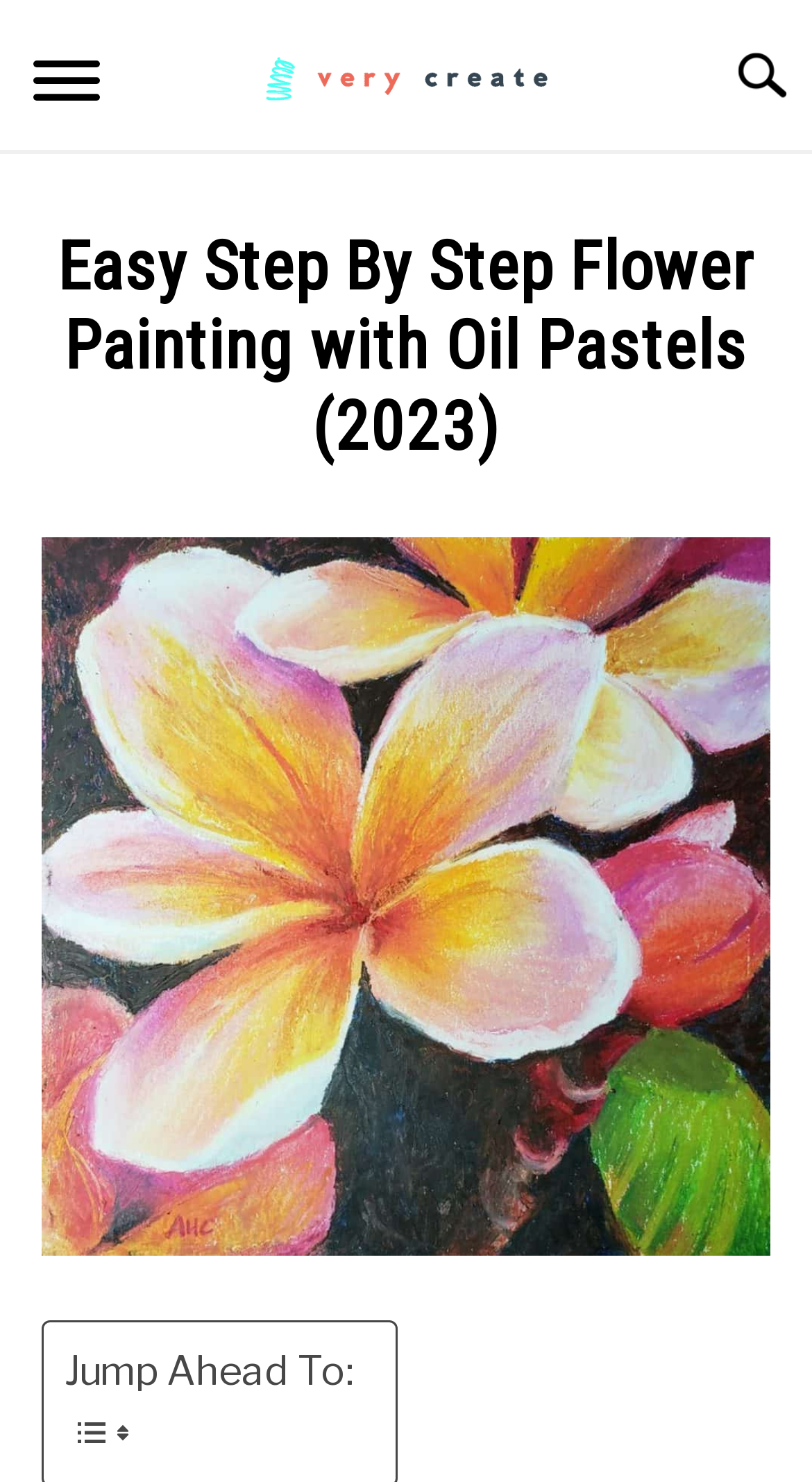Provide a brief response using a word or short phrase to this question:
What is the type of image in the header section?

Flower Painting